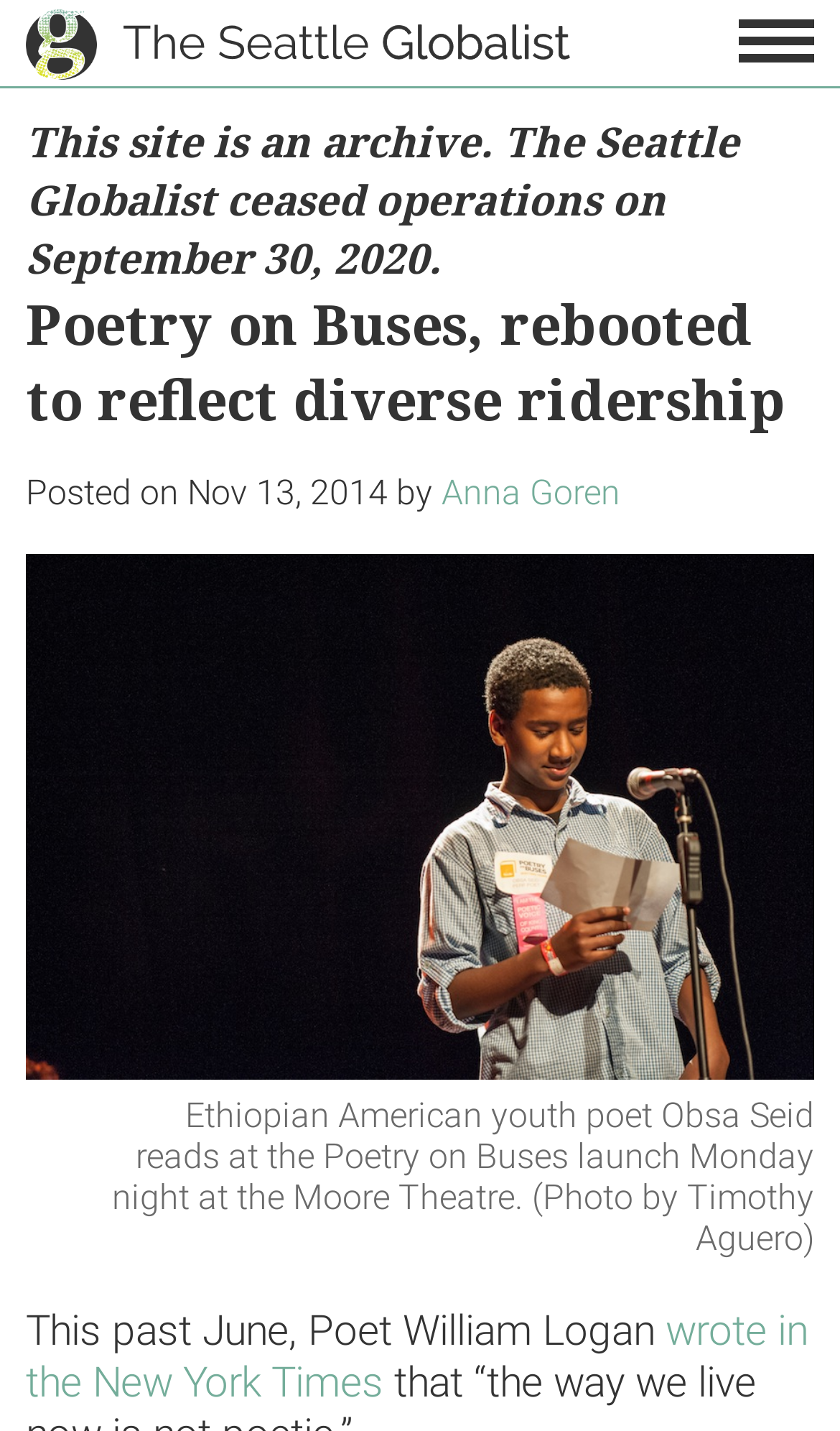Please identify the bounding box coordinates of the clickable area that will allow you to execute the instruction: "Read about the mission and values".

[0.08, 0.354, 0.613, 0.41]